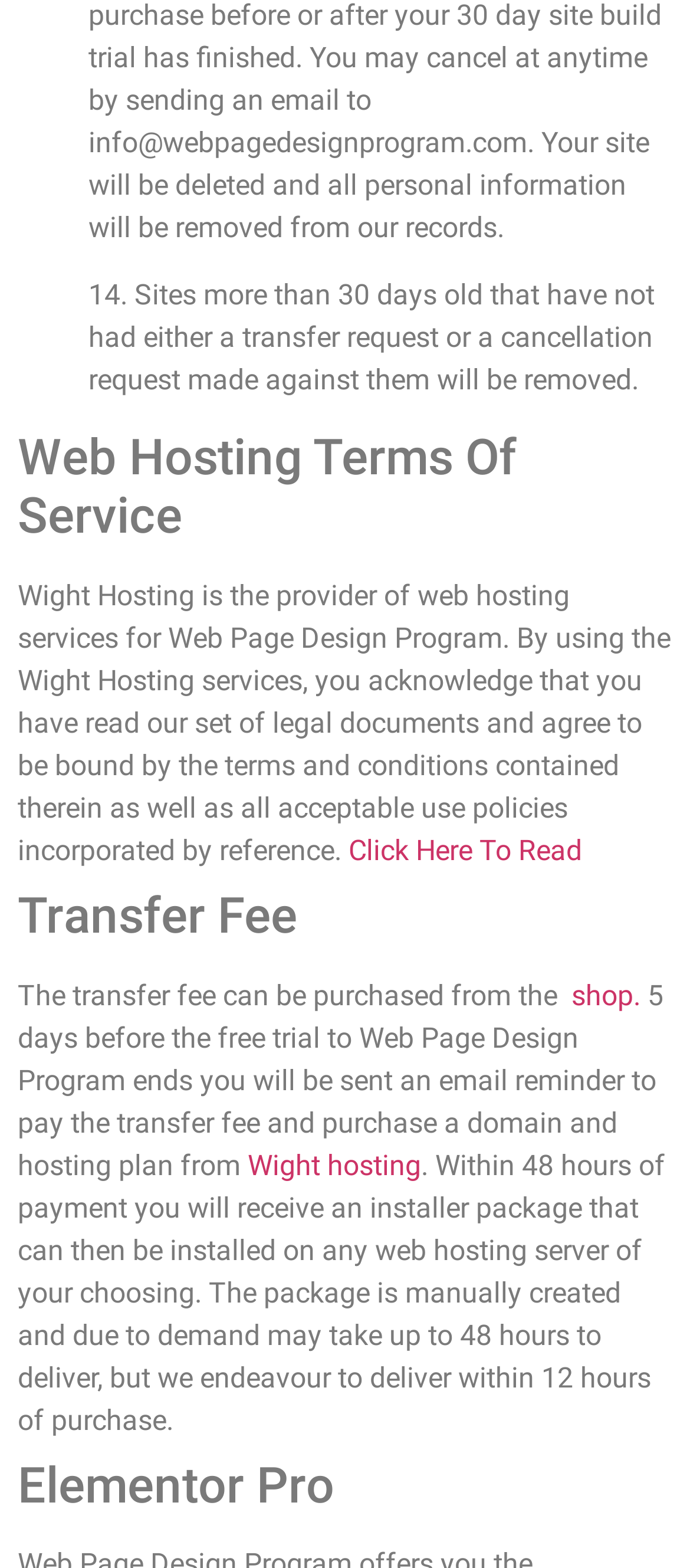Given the element description: "Wight hosting", predict the bounding box coordinates of this UI element. The coordinates must be four float numbers between 0 and 1, given as [left, top, right, bottom].

[0.359, 0.732, 0.61, 0.754]